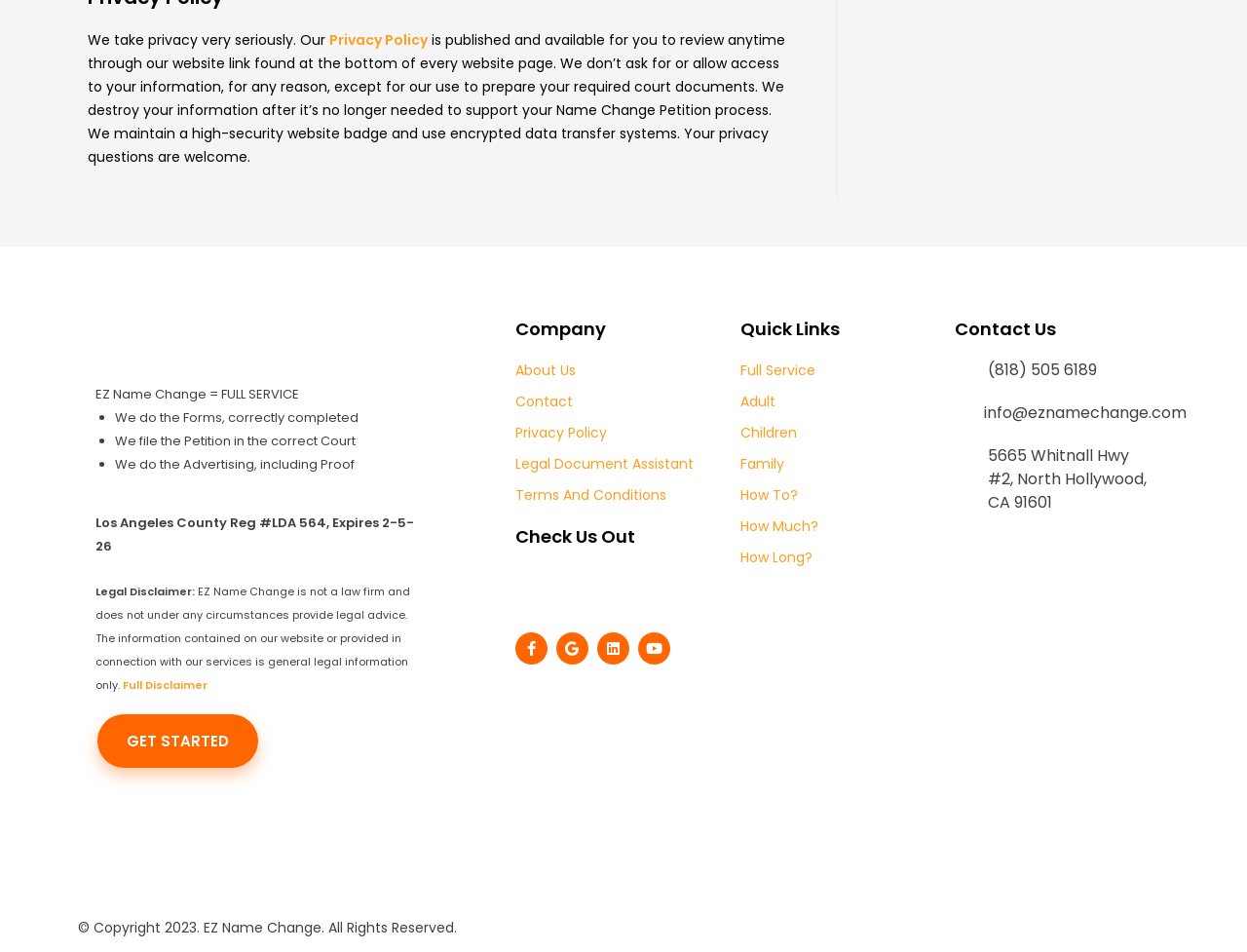Can you find the bounding box coordinates of the area I should click to execute the following instruction: "Contact through phone number '(818) 505 6189'"?

[0.792, 0.377, 0.879, 0.401]